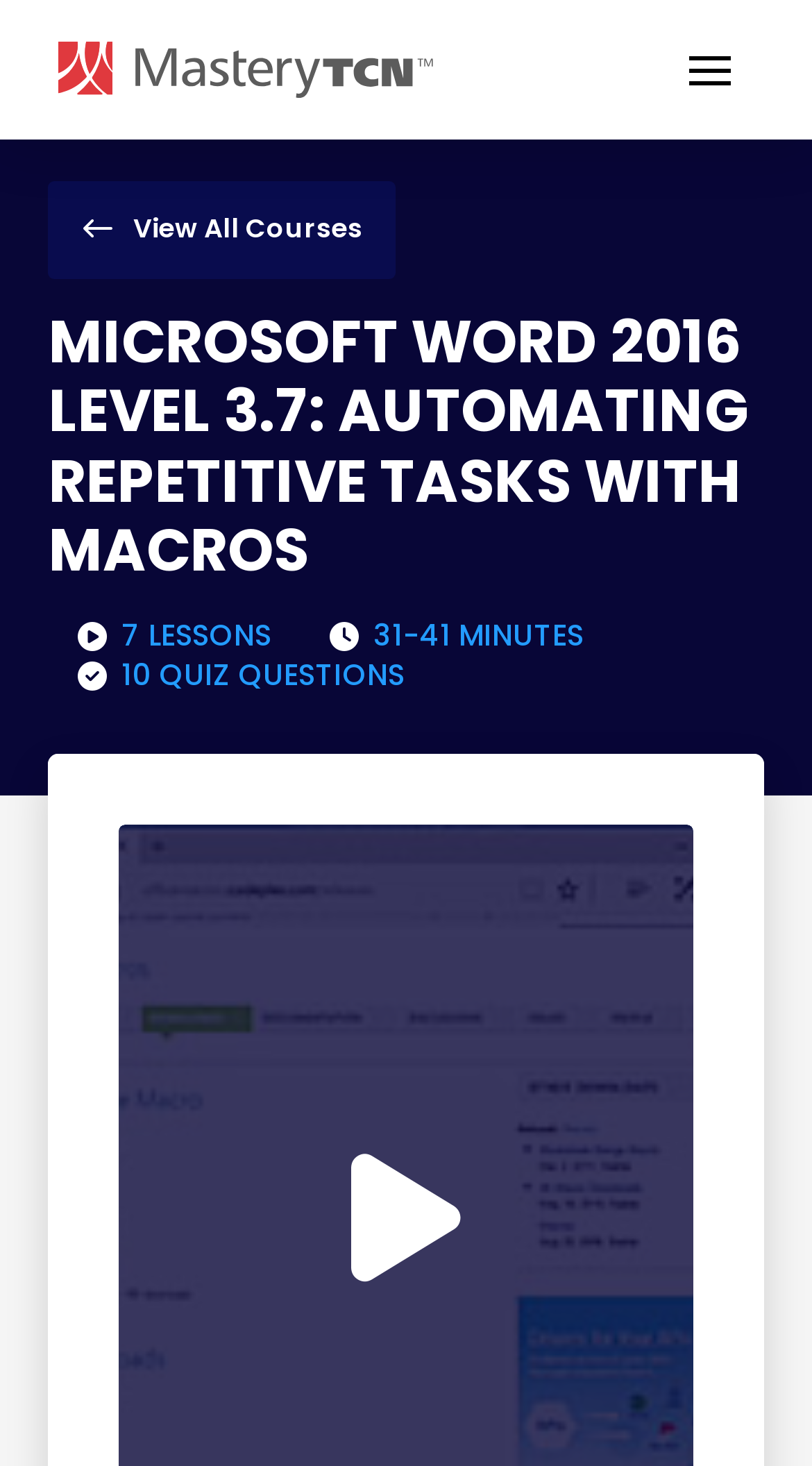Provide the bounding box coordinates of the HTML element described by the text: "View All Courses".

[0.06, 0.123, 0.488, 0.19]